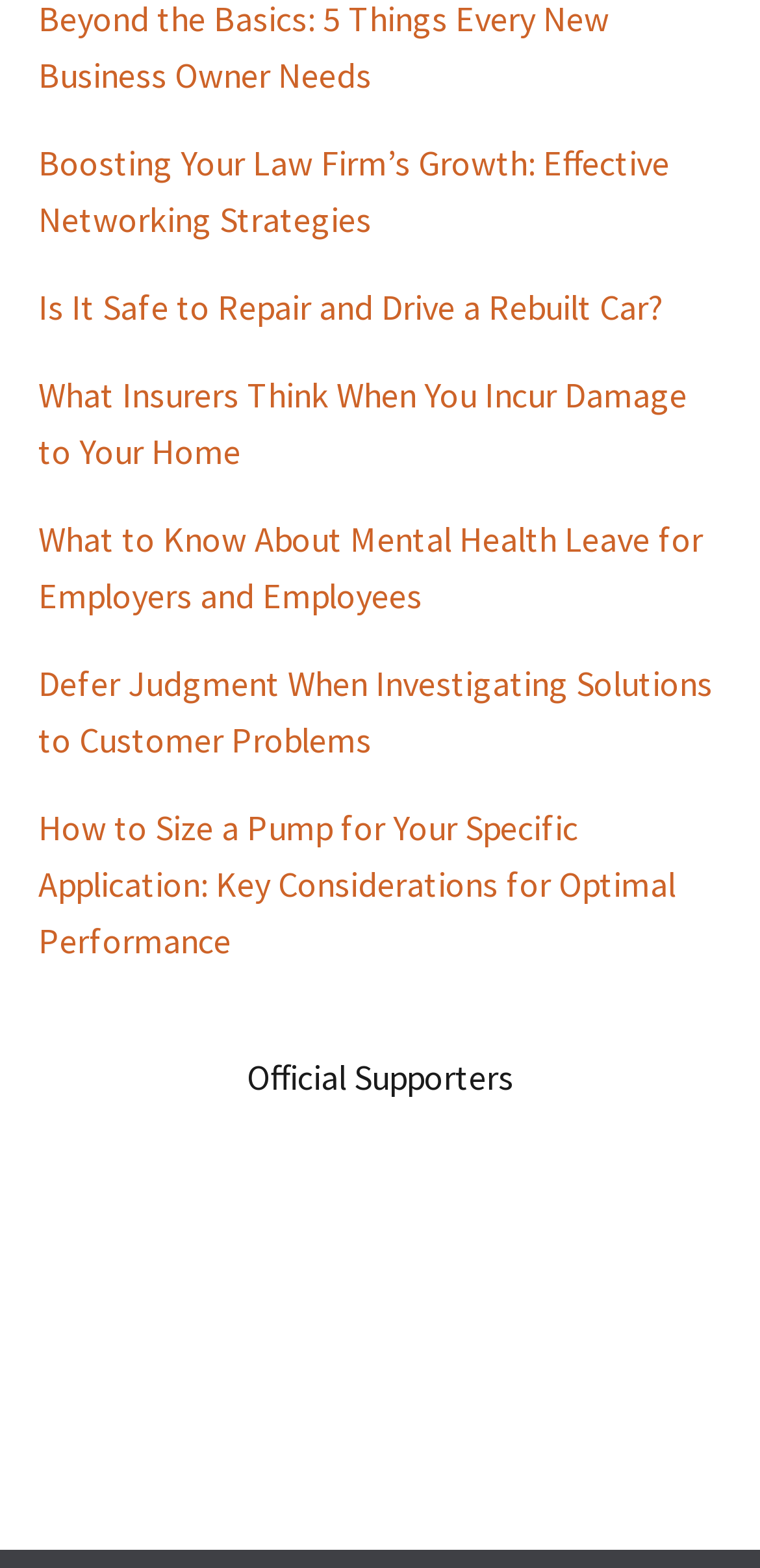Please provide a one-word or short phrase answer to the question:
What is the topic of the first link?

Law Firm’s Growth